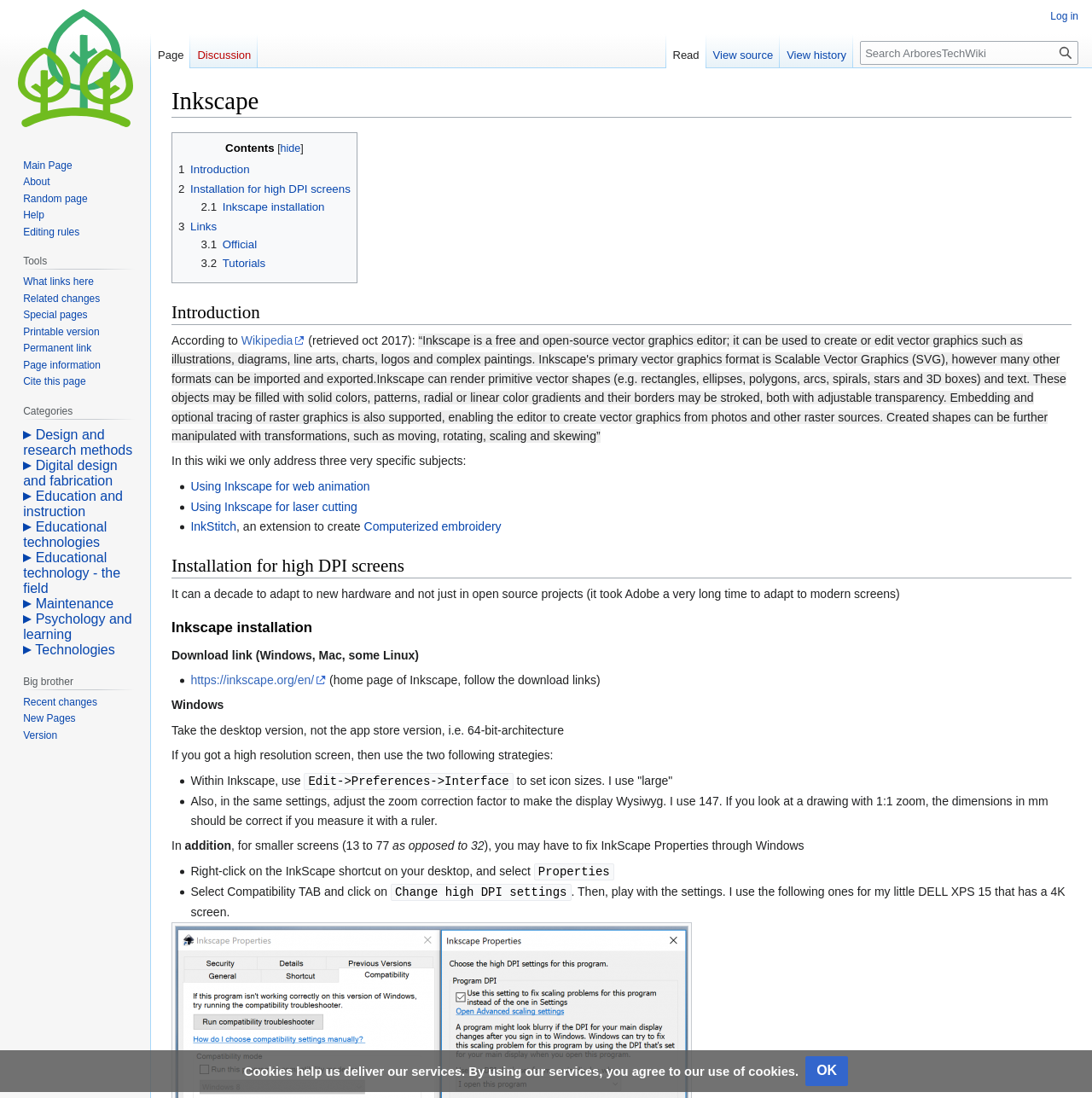Answer the question with a single word or phrase: 
What is the purpose of the 'InkStitch' extension?

Create computerized embroidery